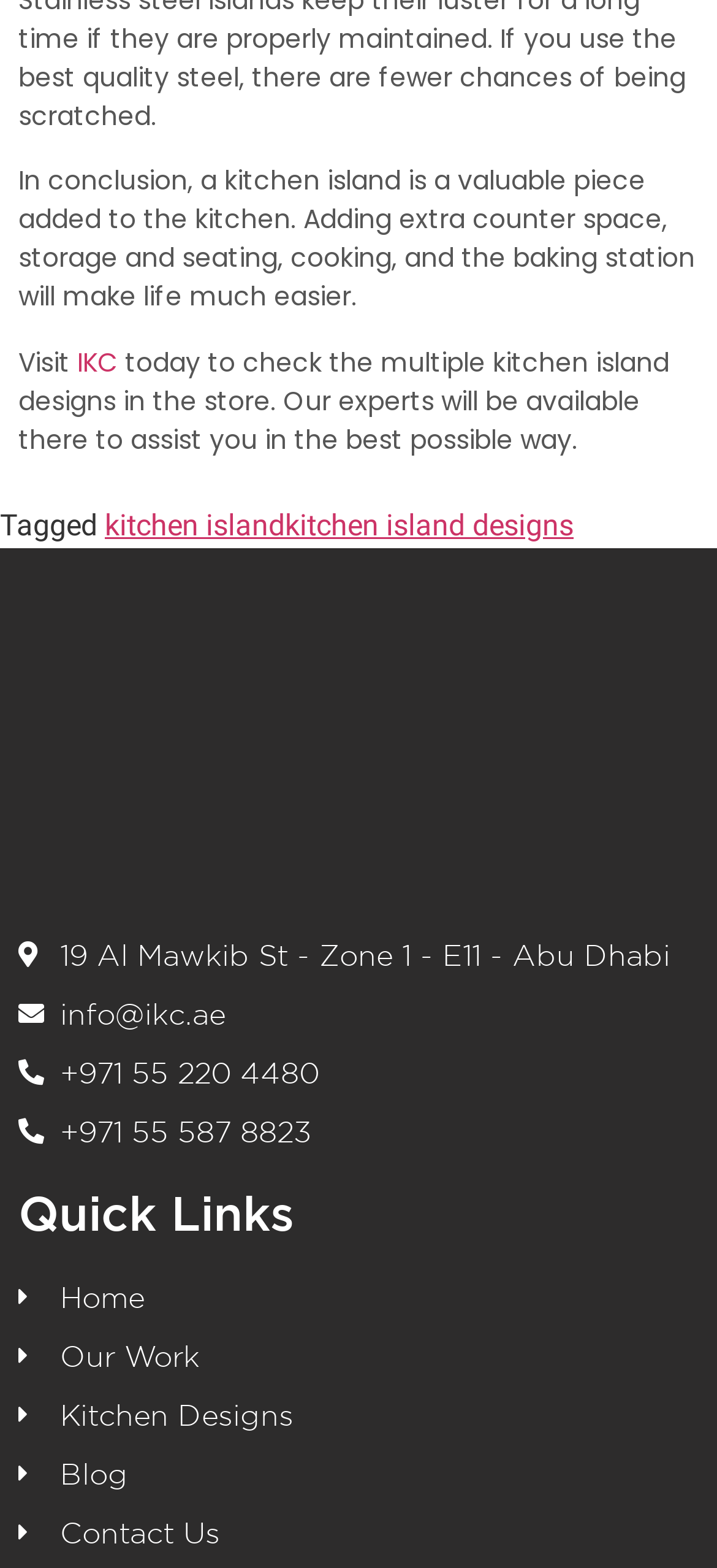How many contact numbers are provided?
From the screenshot, provide a brief answer in one word or phrase.

Two